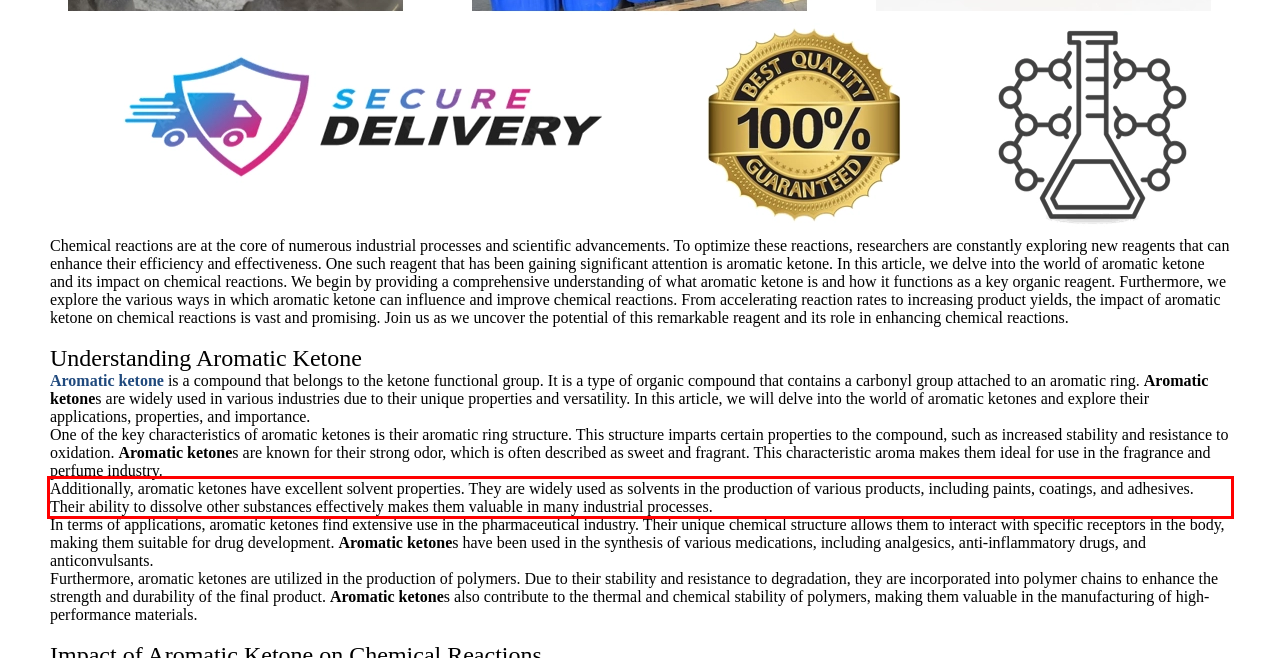Within the screenshot of a webpage, identify the red bounding box and perform OCR to capture the text content it contains.

Additionally, aromatic ketones have excellent solvent properties. They are widely used as solvents in the production of various products, including paints, coatings, and adhesives. Their ability to dissolve other substances effectively makes them valuable in many industrial processes.